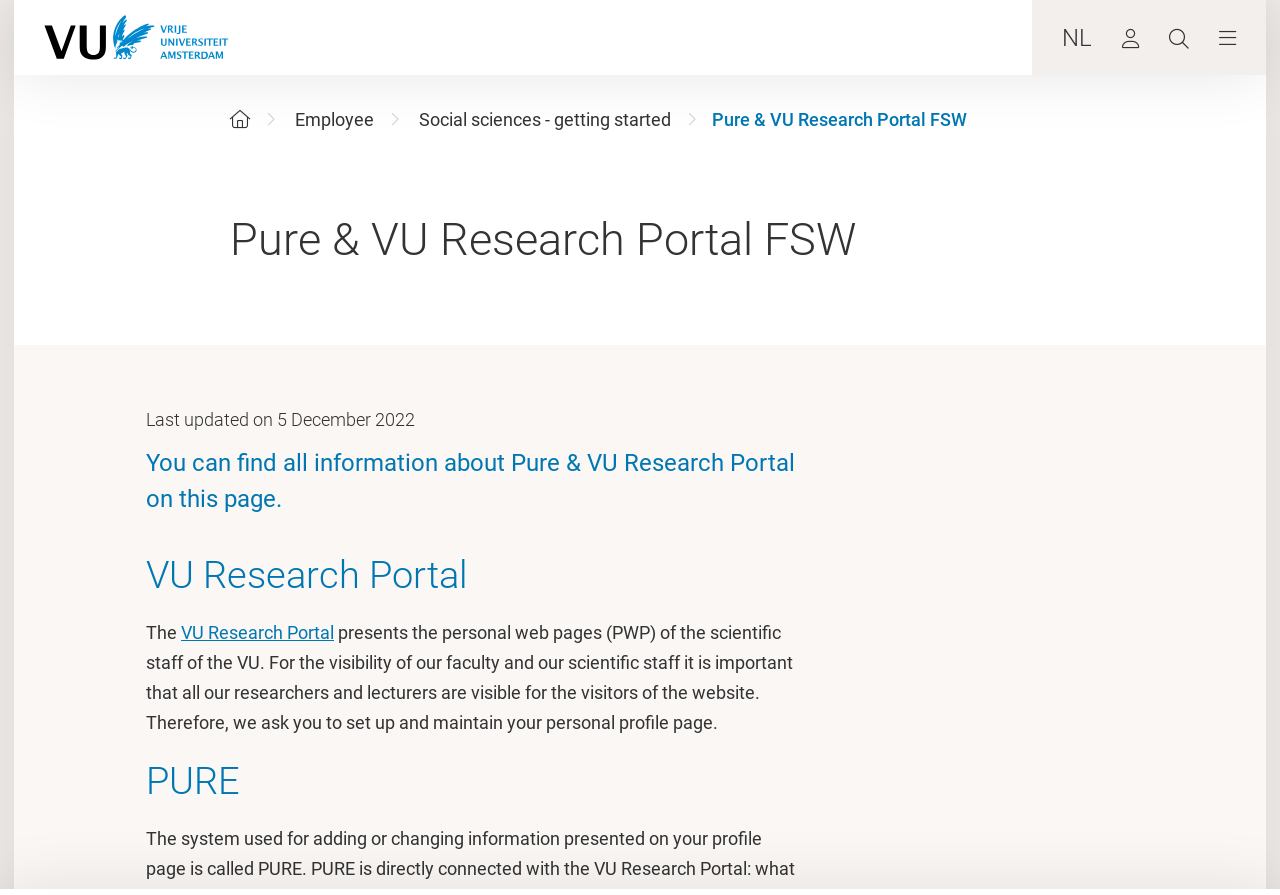Determine the bounding box coordinates for the clickable element to execute this instruction: "Go to profile page". Provide the coordinates as four float numbers between 0 and 1, i.e., [left, top, right, bottom].

[0.877, 0.025, 0.89, 0.059]